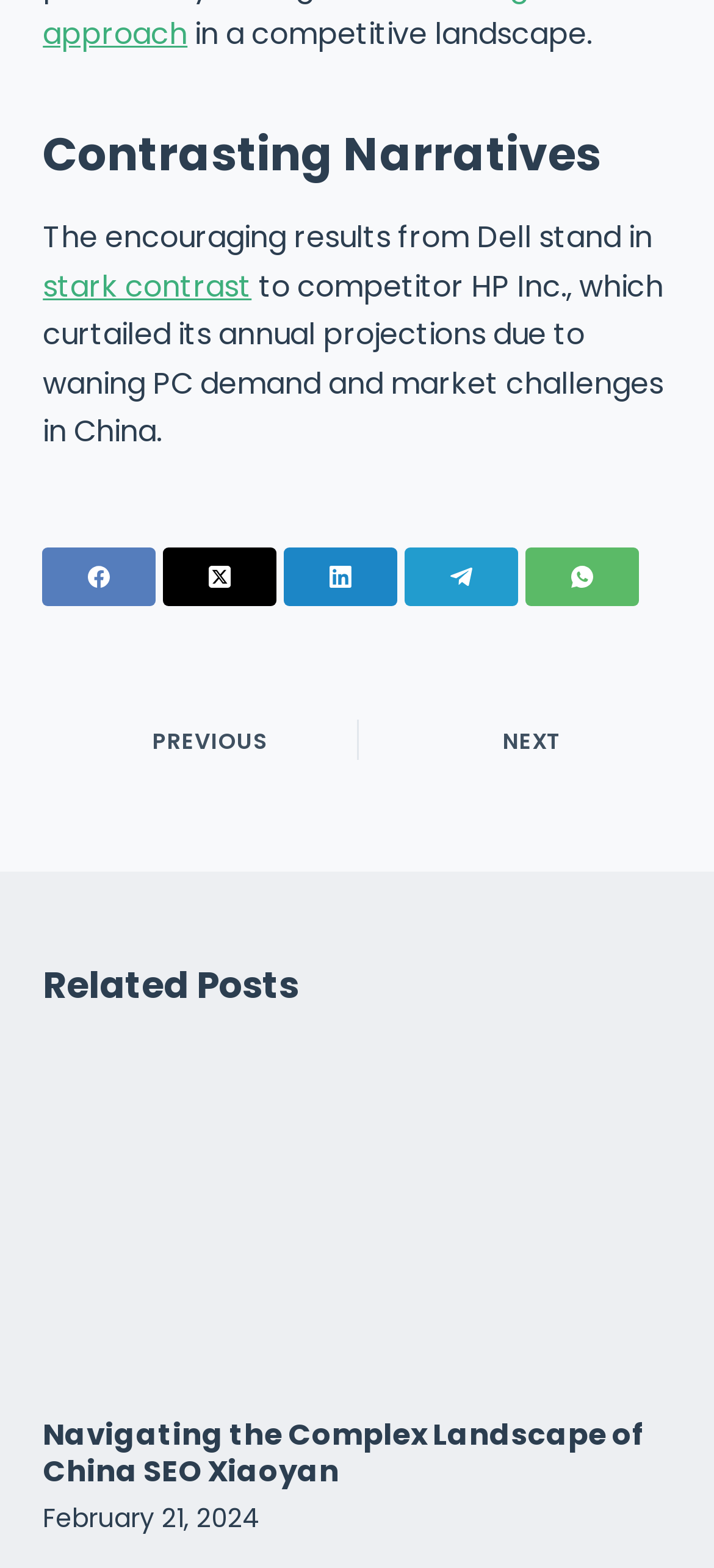Please determine the bounding box coordinates of the area that needs to be clicked to complete this task: 'click on 'stark contrast''. The coordinates must be four float numbers between 0 and 1, formatted as [left, top, right, bottom].

[0.06, 0.169, 0.352, 0.196]